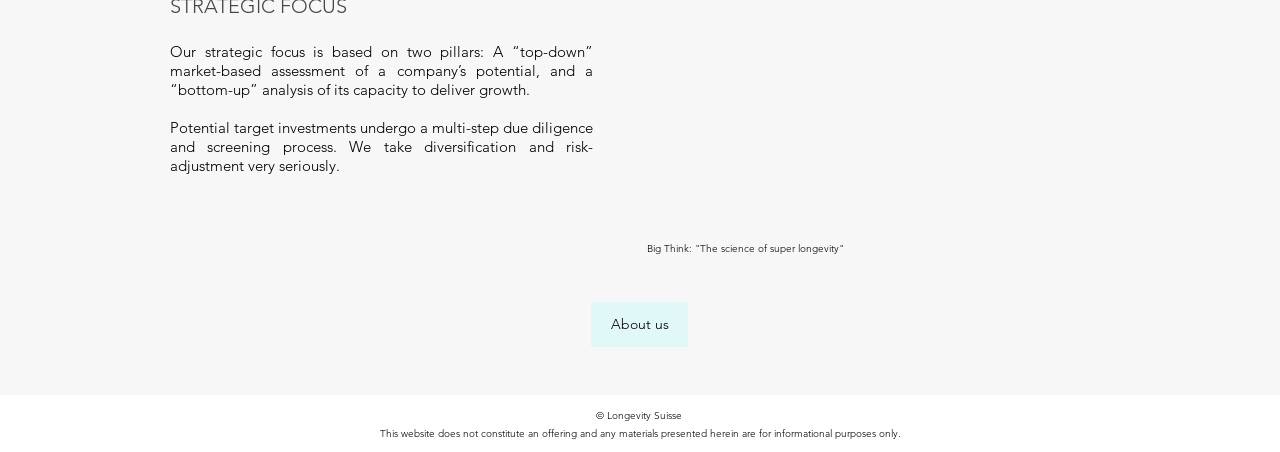What is the copyright notice on the webpage?
Based on the screenshot, give a detailed explanation to answer the question.

The copyright notice at the bottom of the webpage states '© Longevity Suisse', which indicates that the webpage and its content are owned by Longevity Suisse.